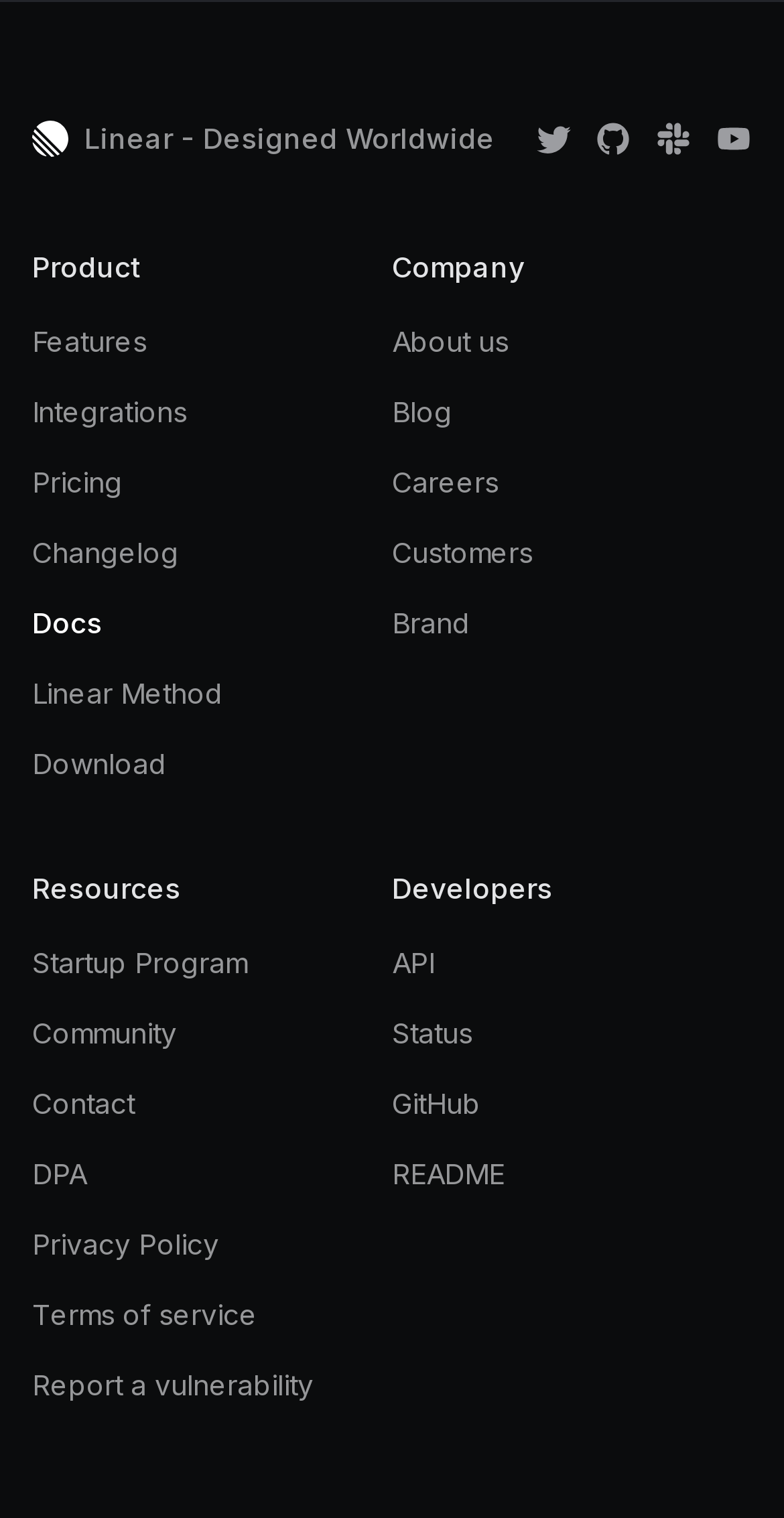What is the second product feature?
Based on the image content, provide your answer in one word or a short phrase.

Integrations